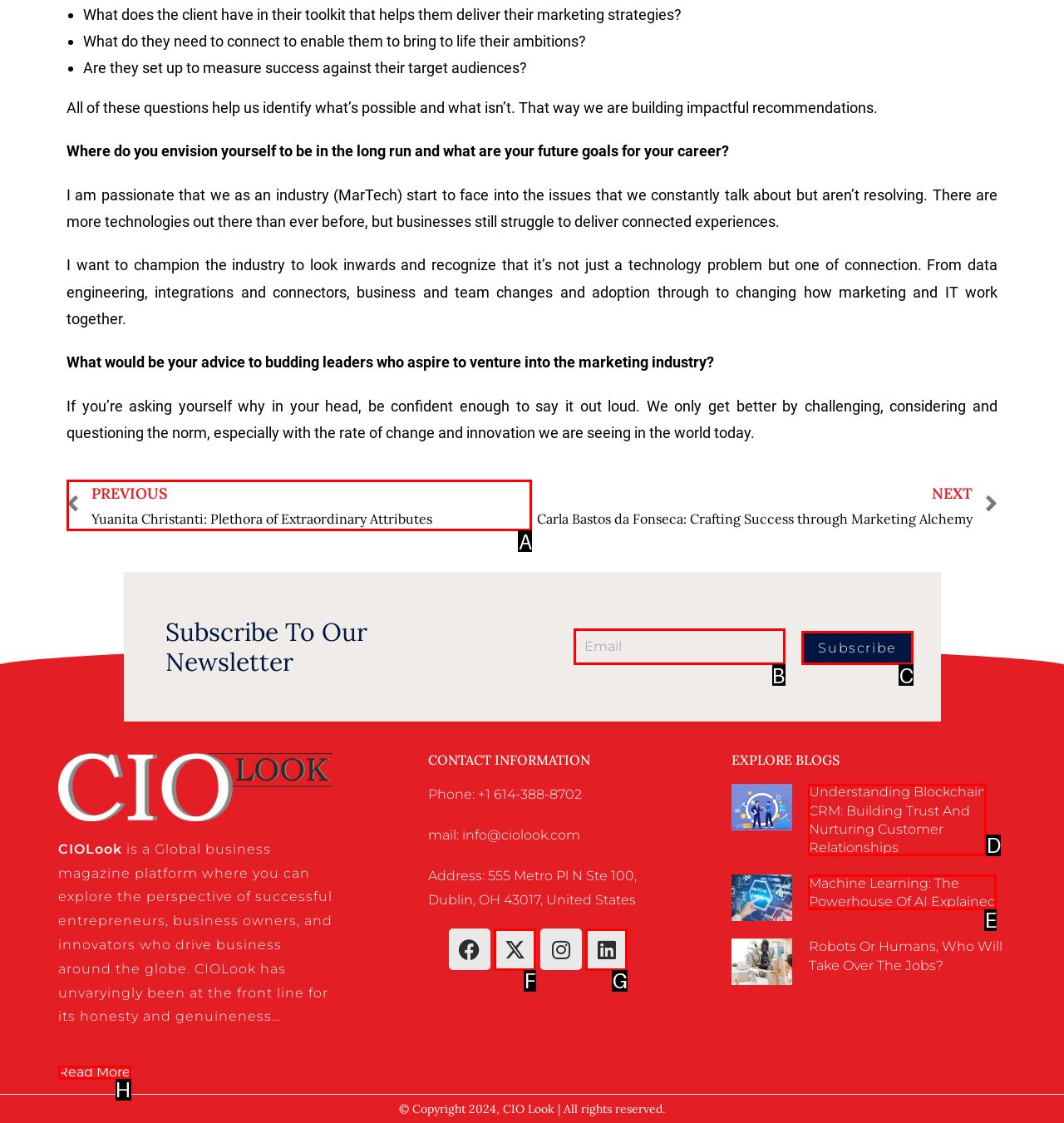Select the letter that aligns with the description: name="submit" value="Post Comment". Answer with the letter of the selected option directly.

None